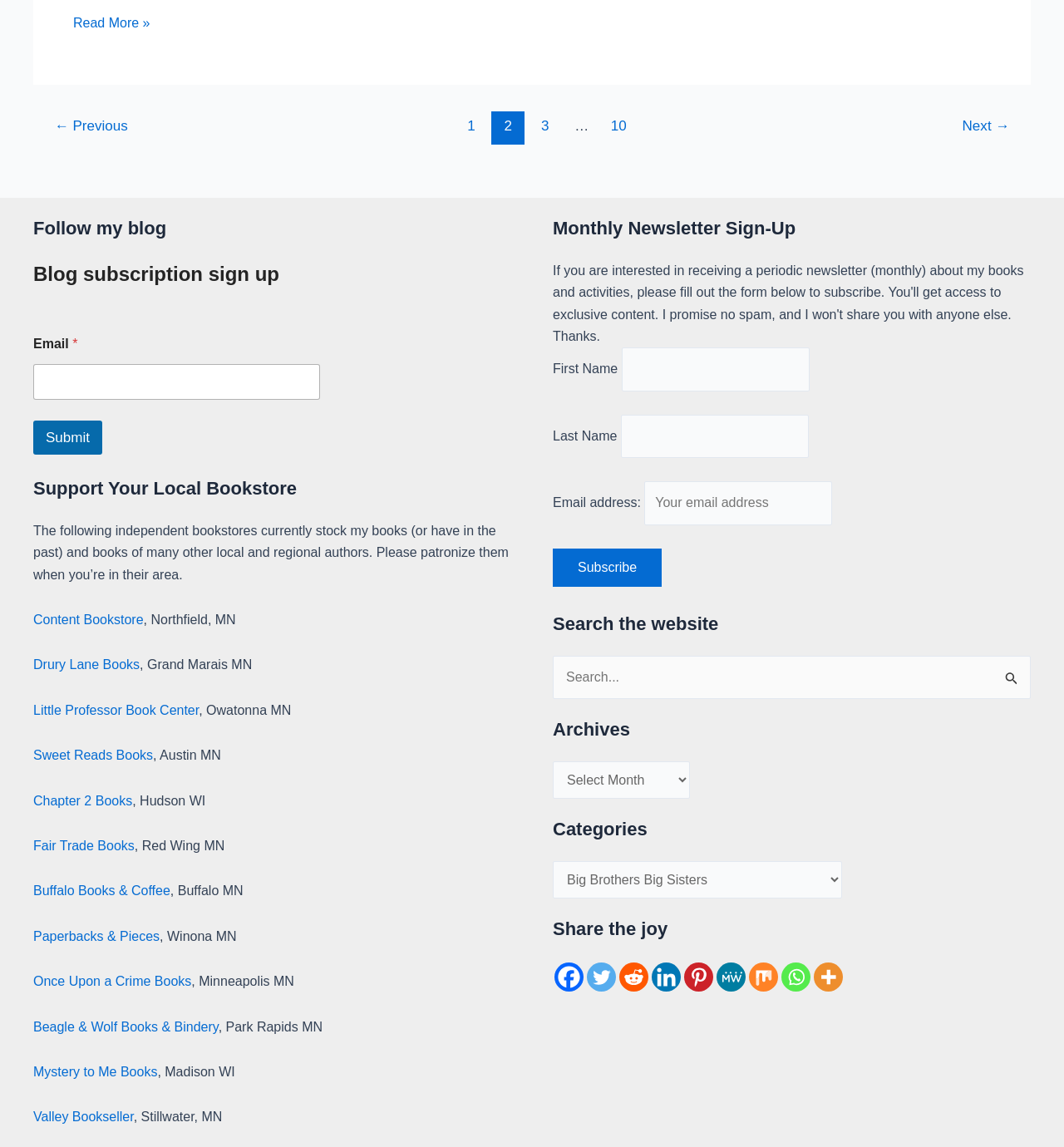Locate the coordinates of the bounding box for the clickable region that fulfills this instruction: "Click on the 'Support Your Local Bookstore' link".

[0.031, 0.414, 0.48, 0.438]